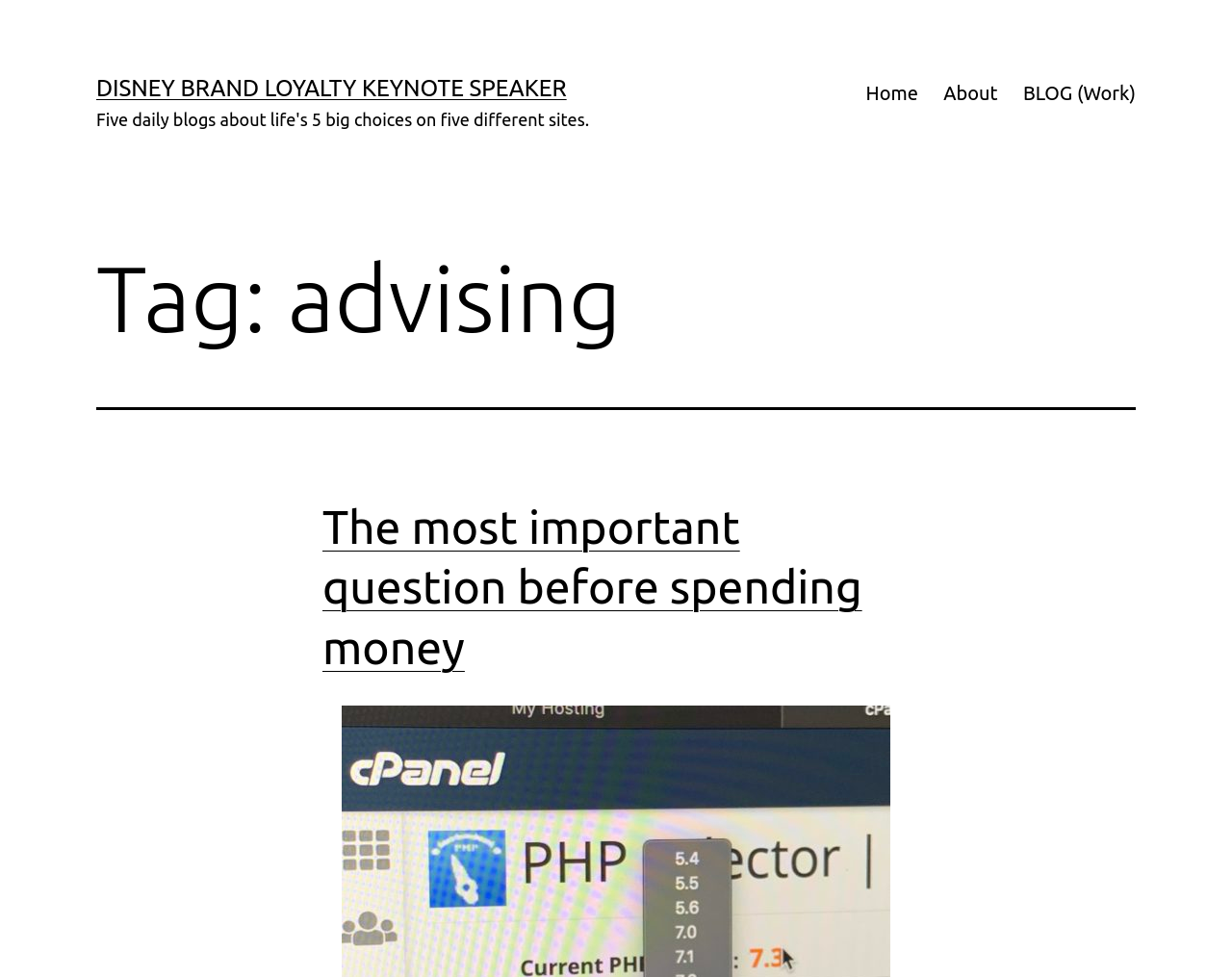How many primary menu items are there?
Based on the visual information, provide a detailed and comprehensive answer.

By examining the navigation menu, we can count the number of primary menu items. There are four items: 'Home', 'About', 'BLOG (Work)', and no more items are listed.